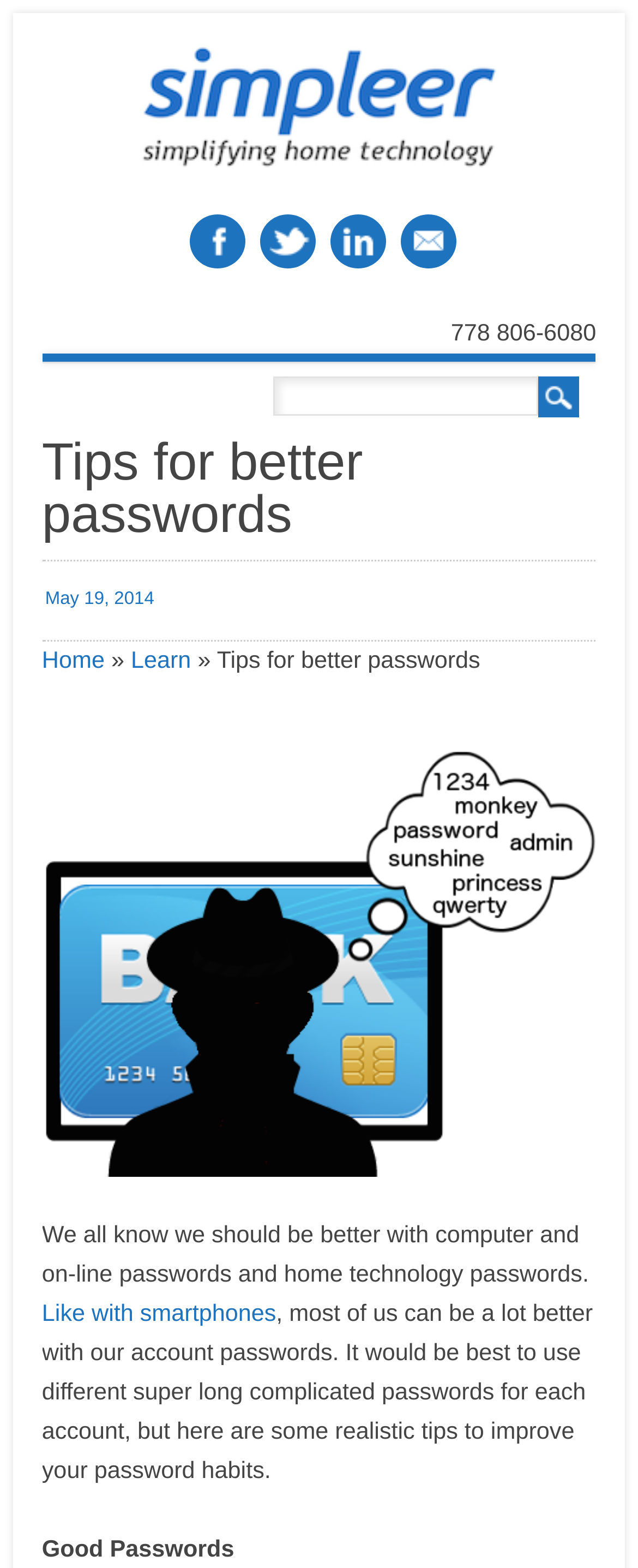Find the bounding box coordinates for the area that must be clicked to perform this action: "Click on the link to improve password habits".

[0.066, 0.478, 0.934, 0.751]